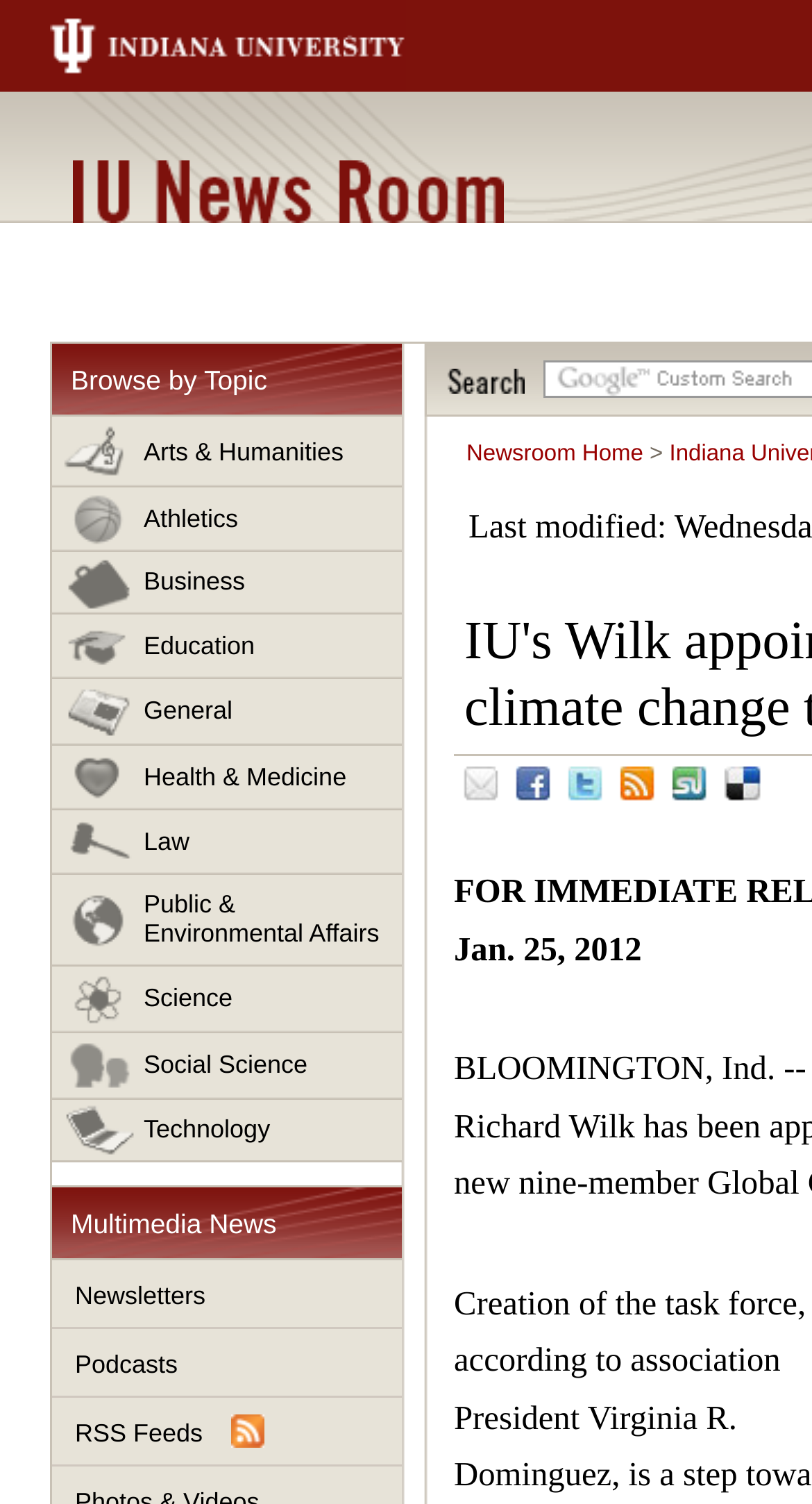Find the bounding box coordinates of the element to click in order to complete the given instruction: "browse news by topic."

[0.064, 0.229, 0.495, 0.277]